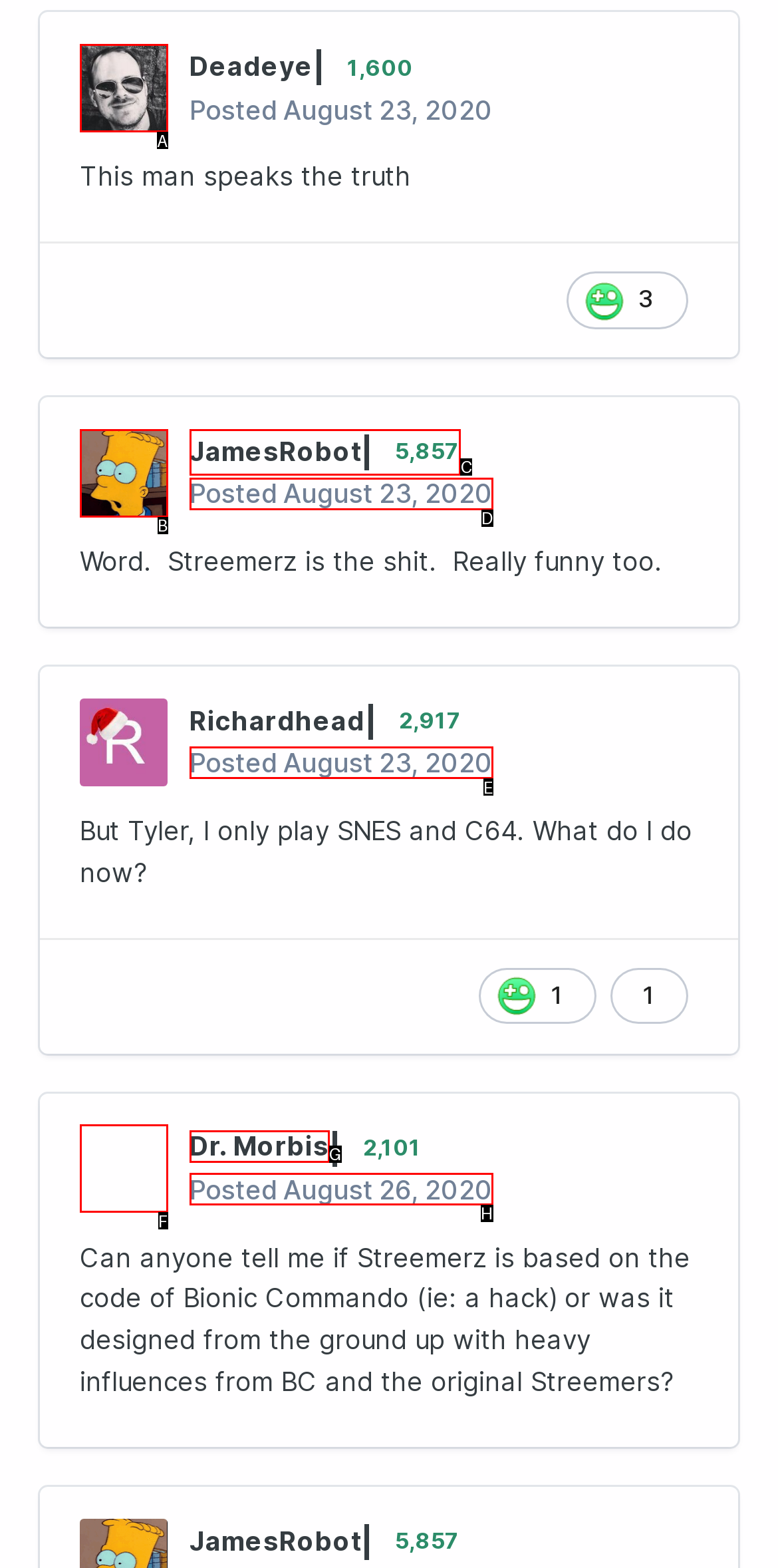Which letter corresponds to the correct option to complete the task: View JamesRobot's post?
Answer with the letter of the chosen UI element.

C